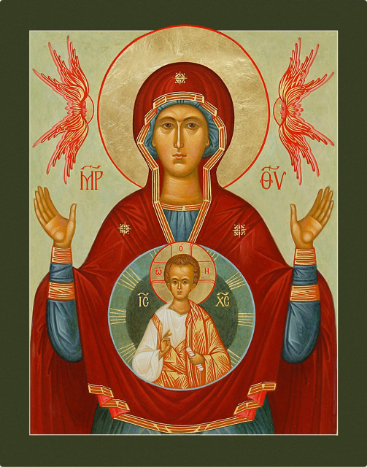Answer this question using a single word or a brief phrase:
What do the Hebrew letters represent?

Her title as Mother of God